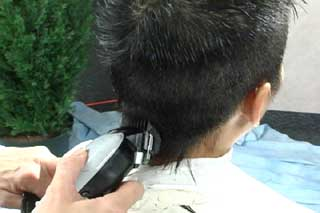Using the information in the image, could you please answer the following question in detail:
What tool is the hairdresser using?

The caption states that the hairdresser is using an electric hair clipper to trim the hair, which is visible in the image.